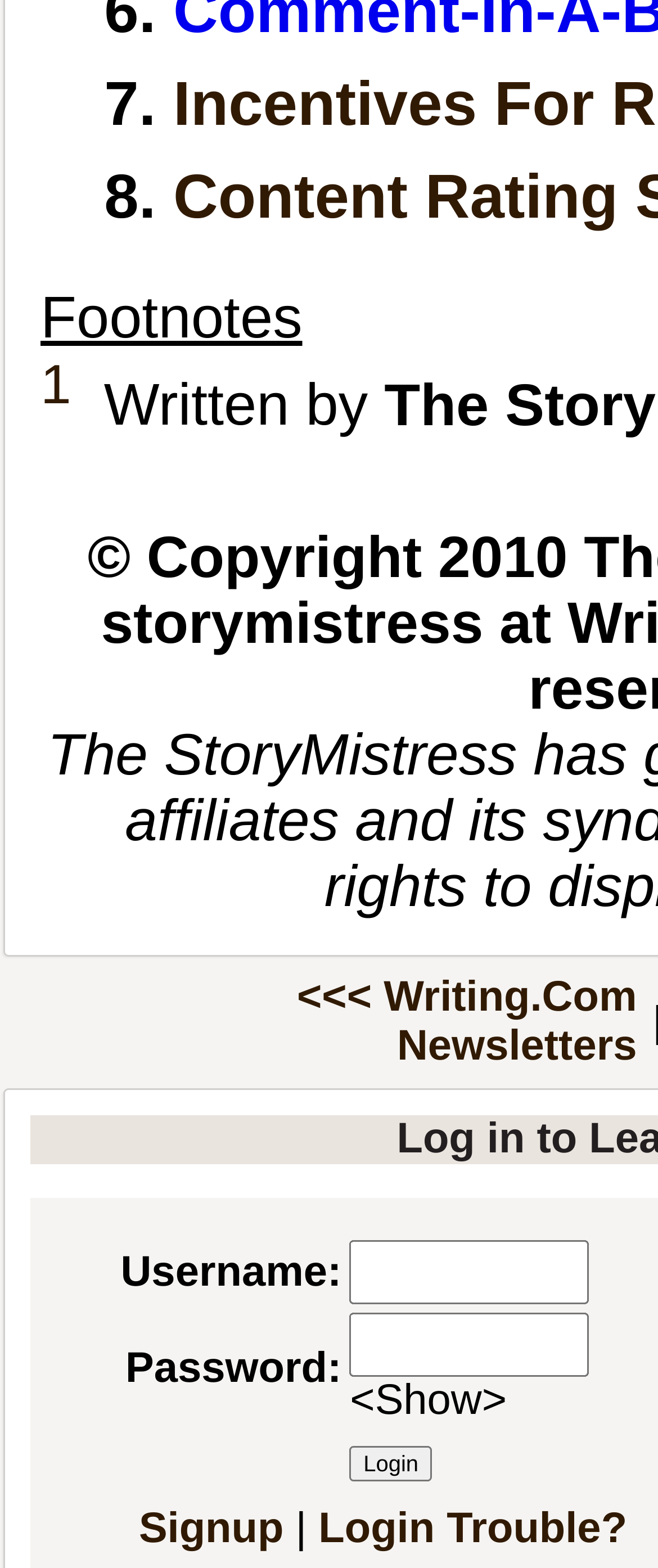Respond with a single word or short phrase to the following question: 
How many input fields are there for login?

2